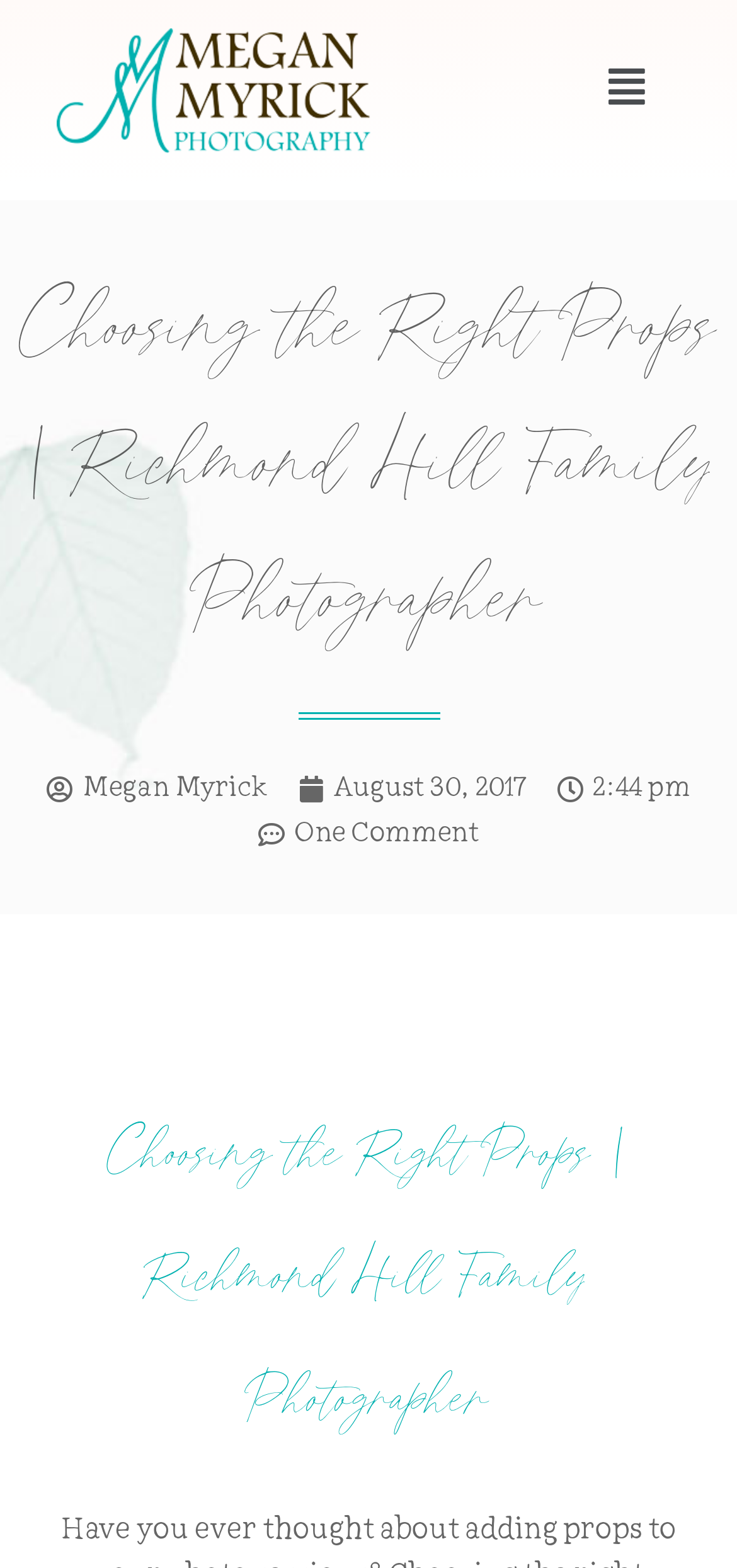What is the time of the post?
Use the screenshot to answer the question with a single word or phrase.

2:44 pm